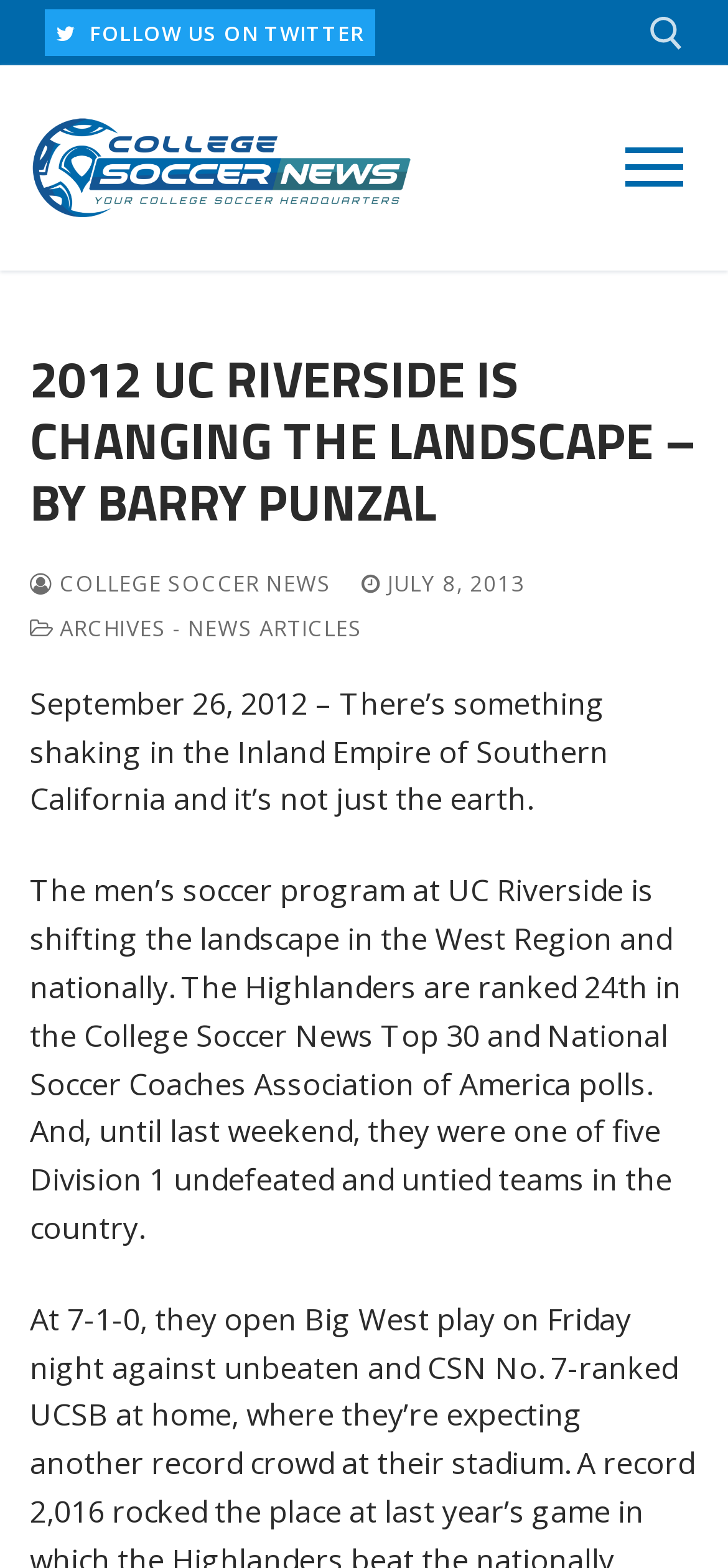Determine the bounding box coordinates of the section I need to click to execute the following instruction: "Visit Cresthub Magazine". Provide the coordinates as four float numbers between 0 and 1, i.e., [left, top, right, bottom].

None